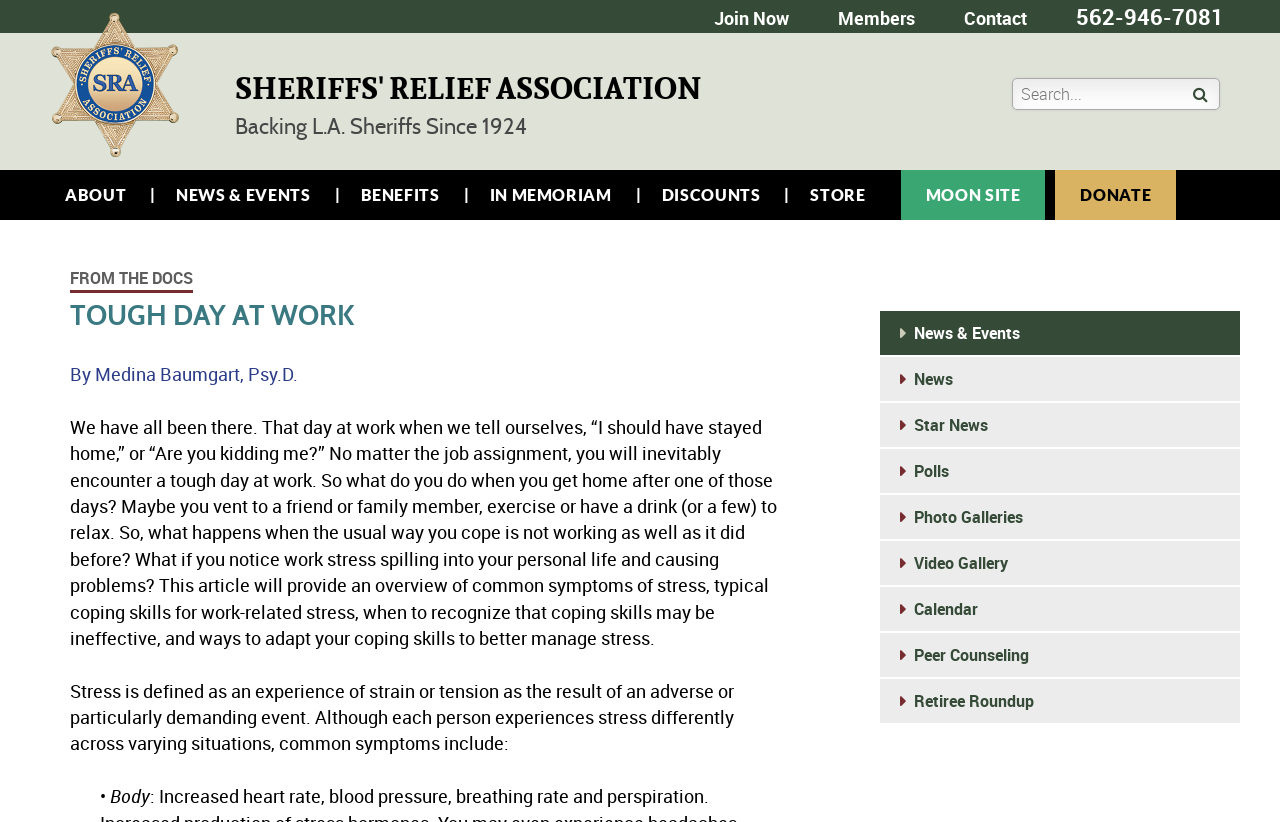Deliver a detailed narrative of the webpage's visual and textual elements.

The webpage is about the Sheriffs' Relief Association, with a focus on coping with stress at work. At the top, there is a navigation menu with links to "Join Now", "Members", "Contact", and a phone number. Below this, there is a logo of the Sheriffs' Relief Association, accompanied by a heading with the same name. 

To the right of the logo, there is a search bar. Below the logo and heading, there is a section with links to "ABOUT", "NEWS & EVENTS", "BENEFITS", "IN MEMORIAM", "DISCOUNTS", "STORE", "MOON SITE", and "DONATE". 

The main content of the page is an article titled "TOUGH DAY AT WORK", which discusses how to cope with stress at work. The article is divided into sections, with headings and paragraphs of text. The article begins by describing the experience of having a tough day at work and how people typically cope with it. It then goes on to discuss the symptoms of stress, common coping skills, and when to recognize that these skills may not be effective. 

To the right of the article, there is a complementary section with links to various news and event categories, including news, star news, polls, photo galleries, video galleries, calendars, peer counseling, and retiree roundup.